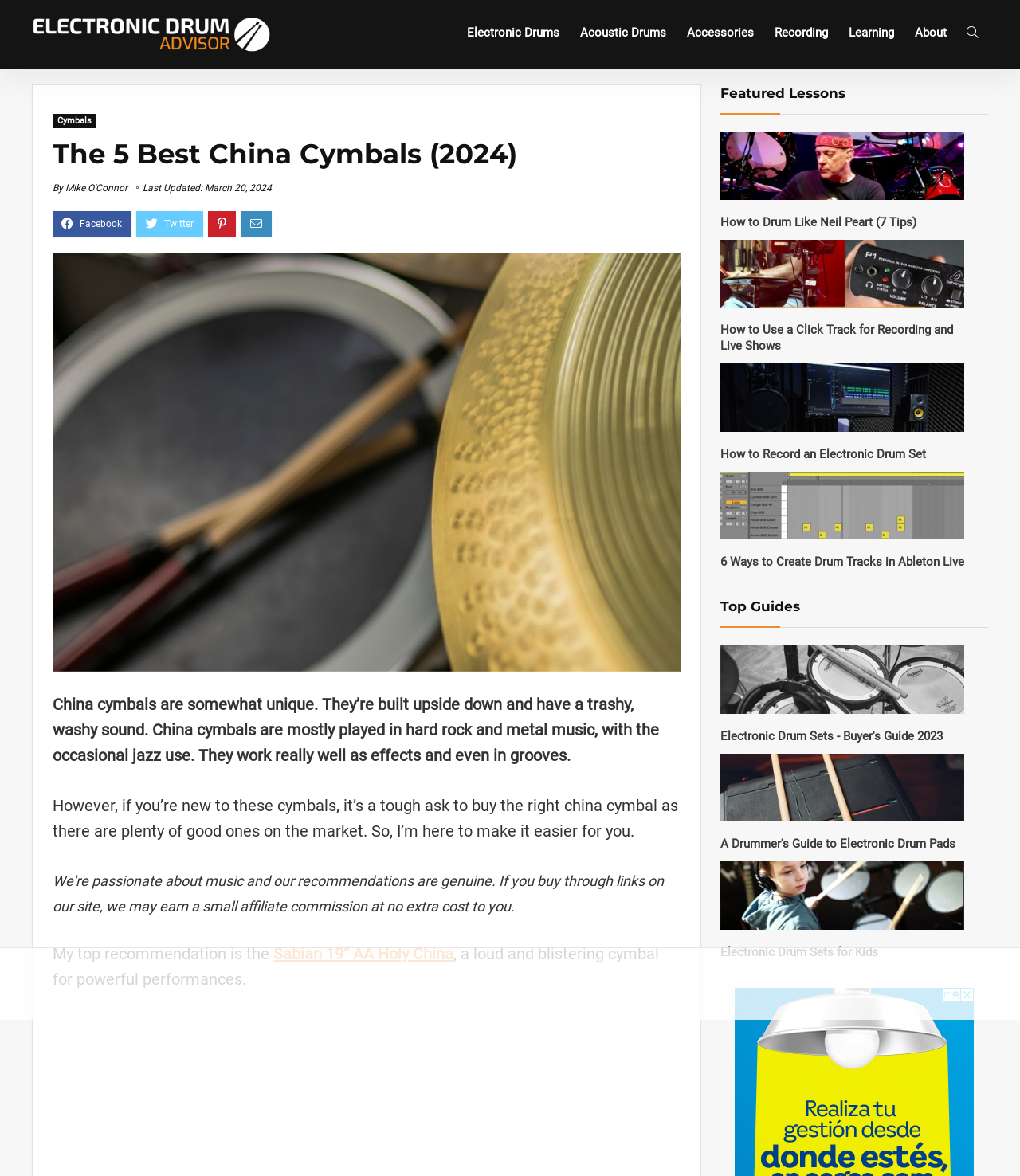Provide the bounding box coordinates of the HTML element described by the text: "Acoustic Drums". The coordinates should be in the format [left, top, right, bottom] with values between 0 and 1.

[0.559, 0.016, 0.663, 0.042]